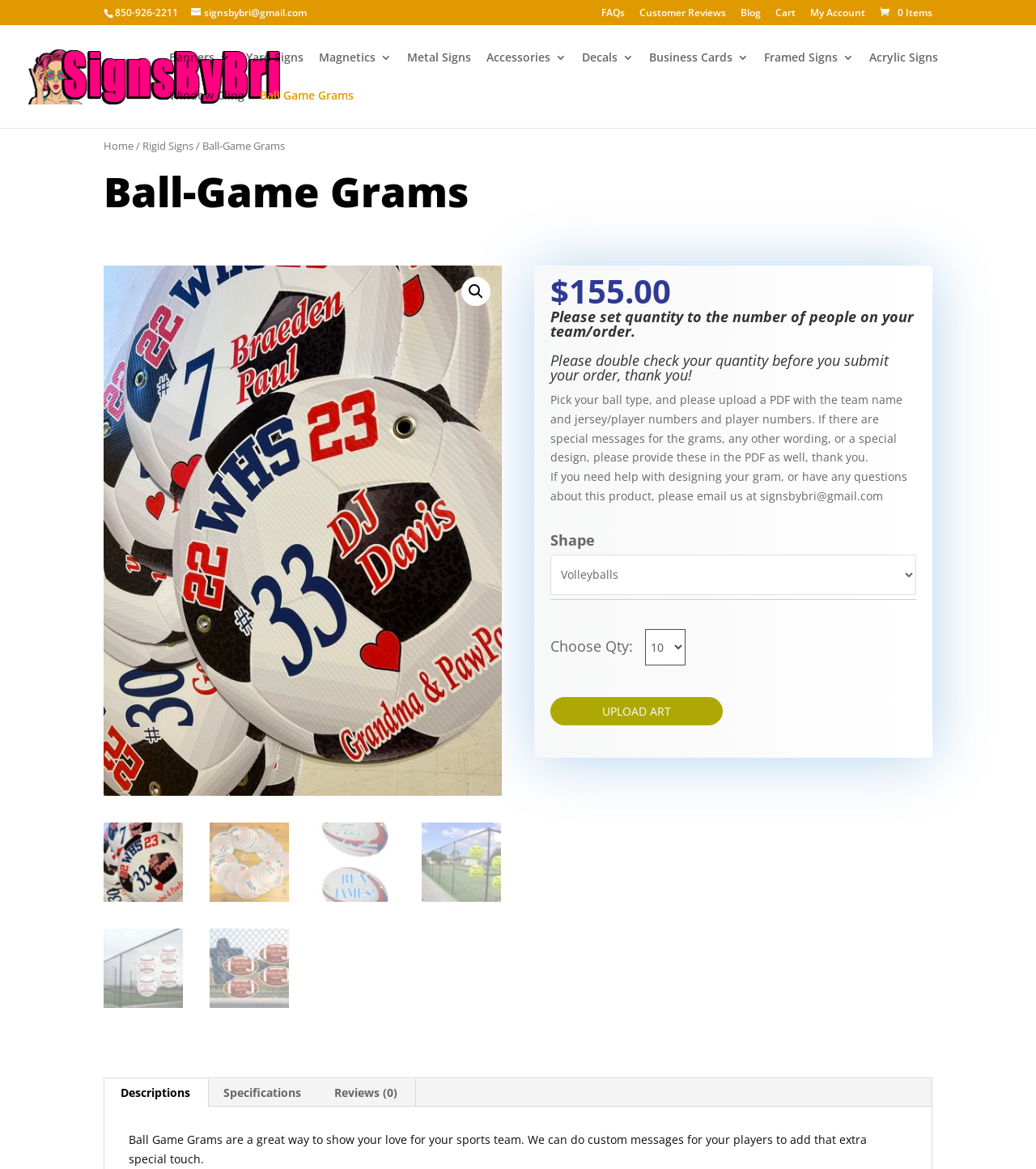Please identify the bounding box coordinates of the element on the webpage that should be clicked to follow this instruction: "Select a shape from the dropdown menu". The bounding box coordinates should be given as four float numbers between 0 and 1, formatted as [left, top, right, bottom].

[0.532, 0.474, 0.884, 0.509]